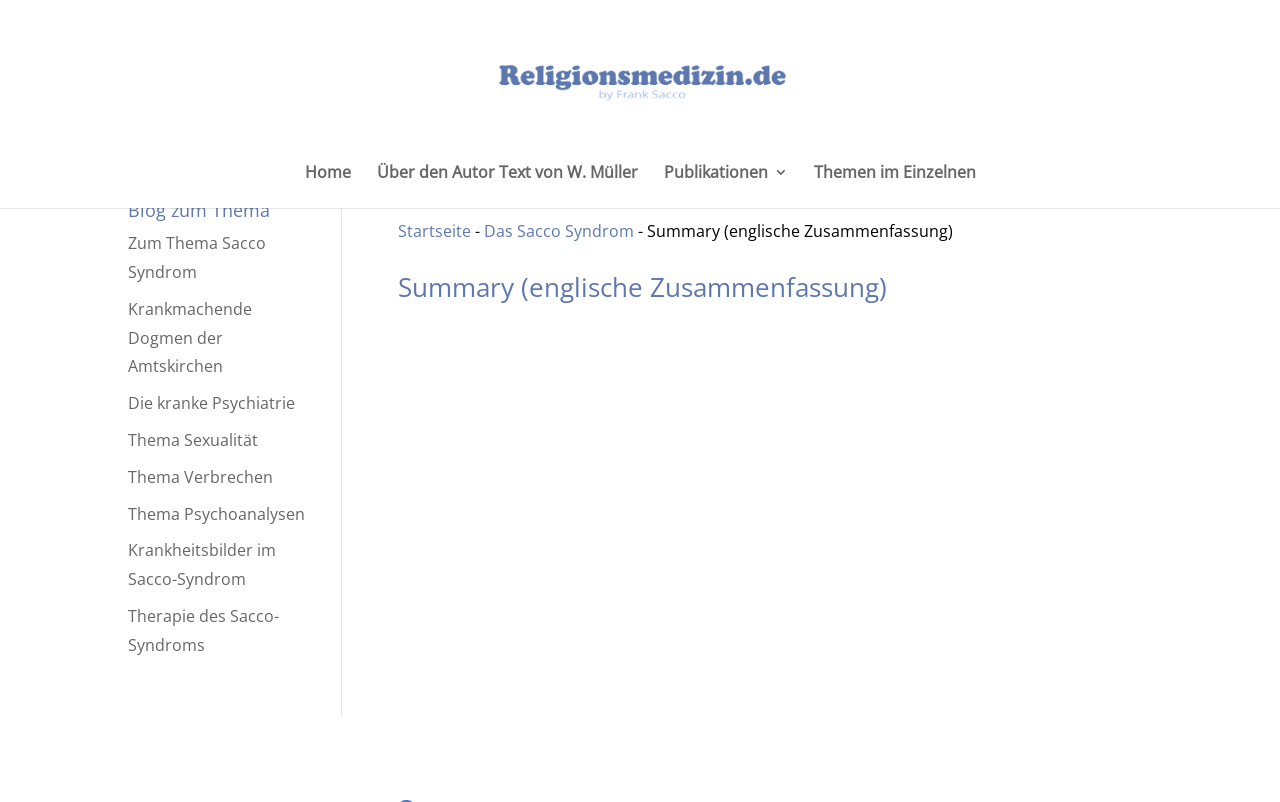Identify the bounding box coordinates of the clickable region to carry out the given instruction: "go to home page".

[0.238, 0.206, 0.274, 0.259]